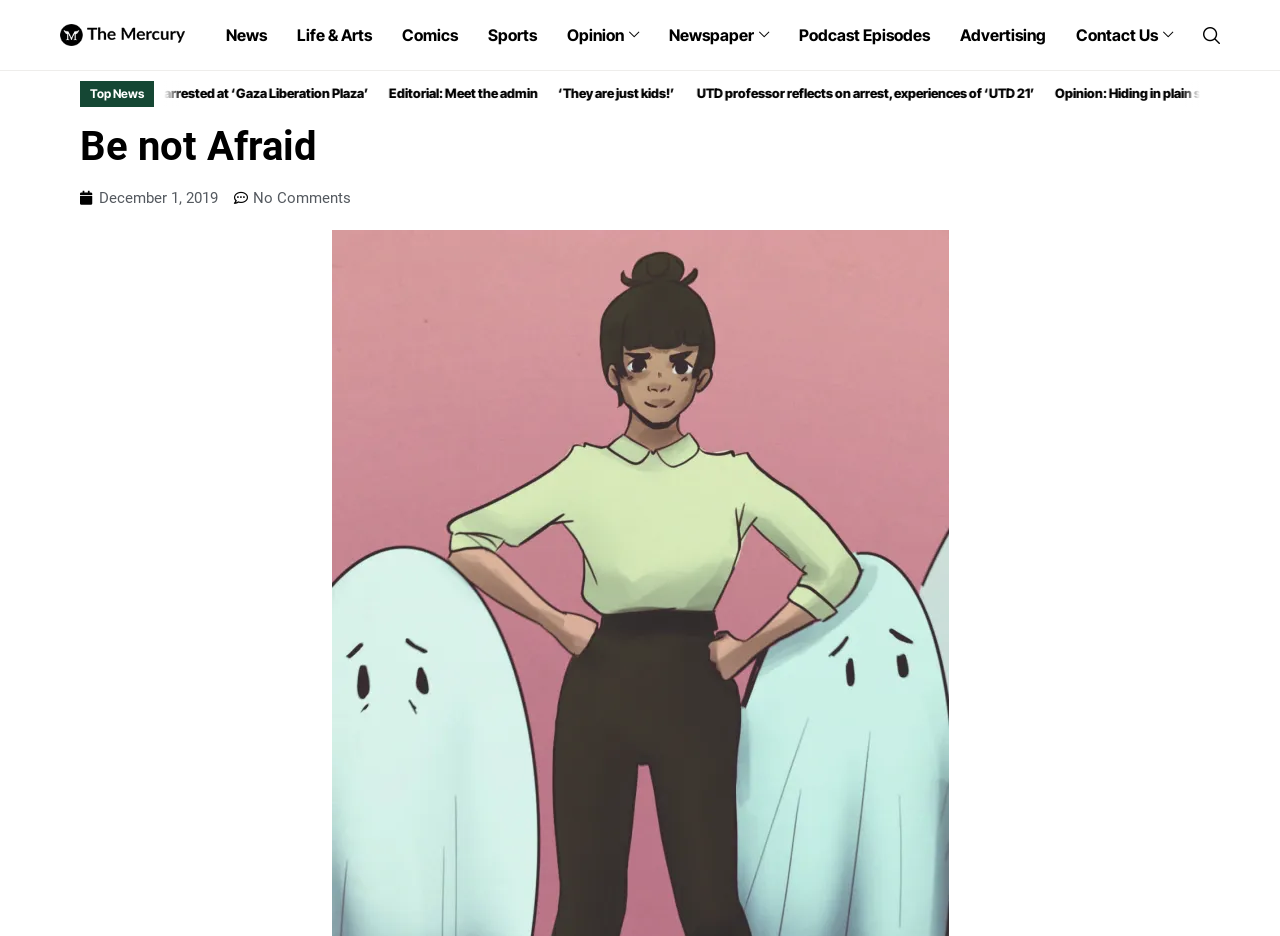Locate the bounding box coordinates of the region to be clicked to comply with the following instruction: "Click on News". The coordinates must be four float numbers between 0 and 1, in the form [left, top, right, bottom].

[0.177, 0.0, 0.209, 0.075]